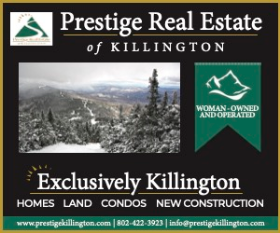Please give a succinct answer to the question in one word or phrase:
What types of properties are listed?

Homes, Land, Condos, New Construction